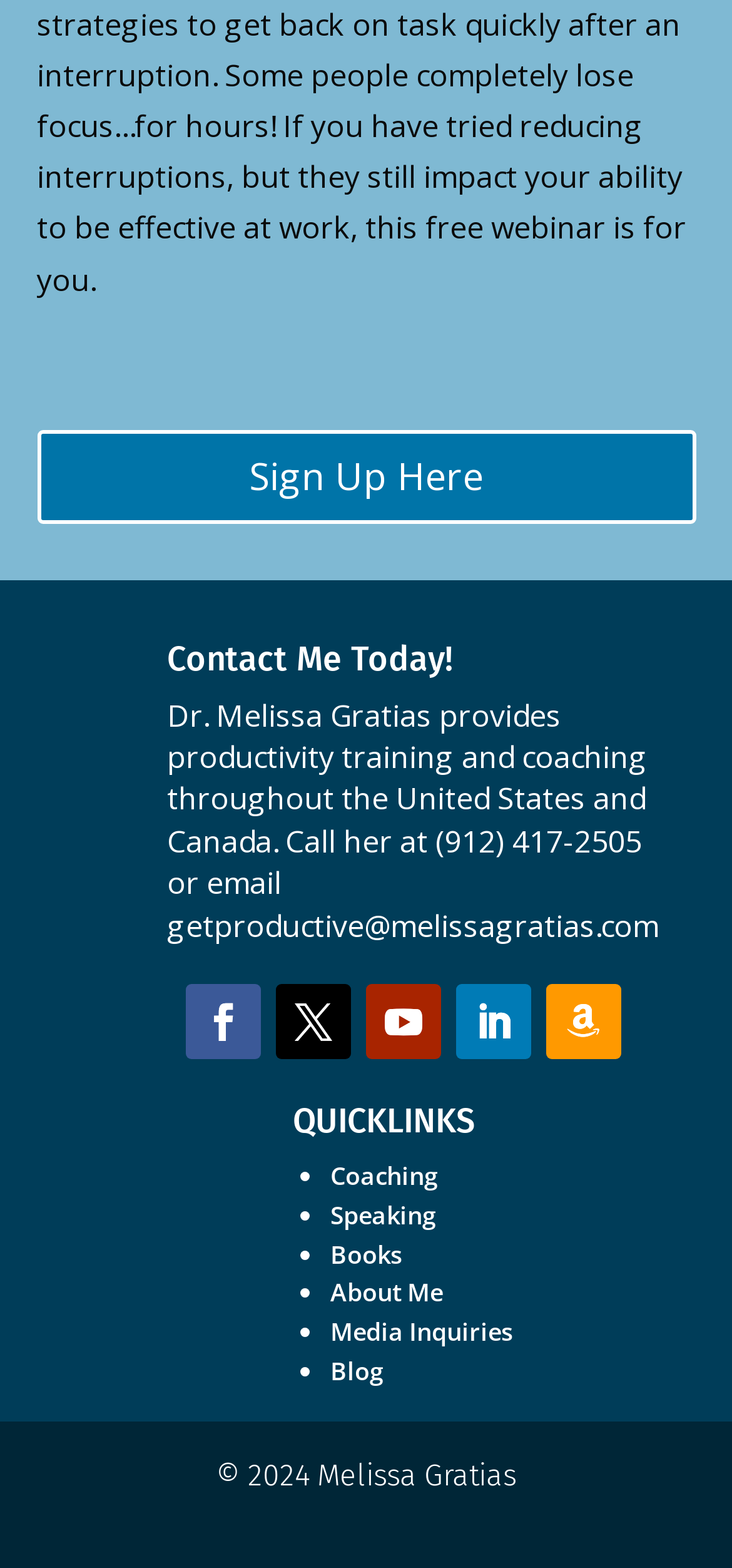Determine the bounding box coordinates of the clickable area required to perform the following instruction: "Click on Sign Up Here". The coordinates should be represented as four float numbers between 0 and 1: [left, top, right, bottom].

[0.05, 0.274, 0.95, 0.334]